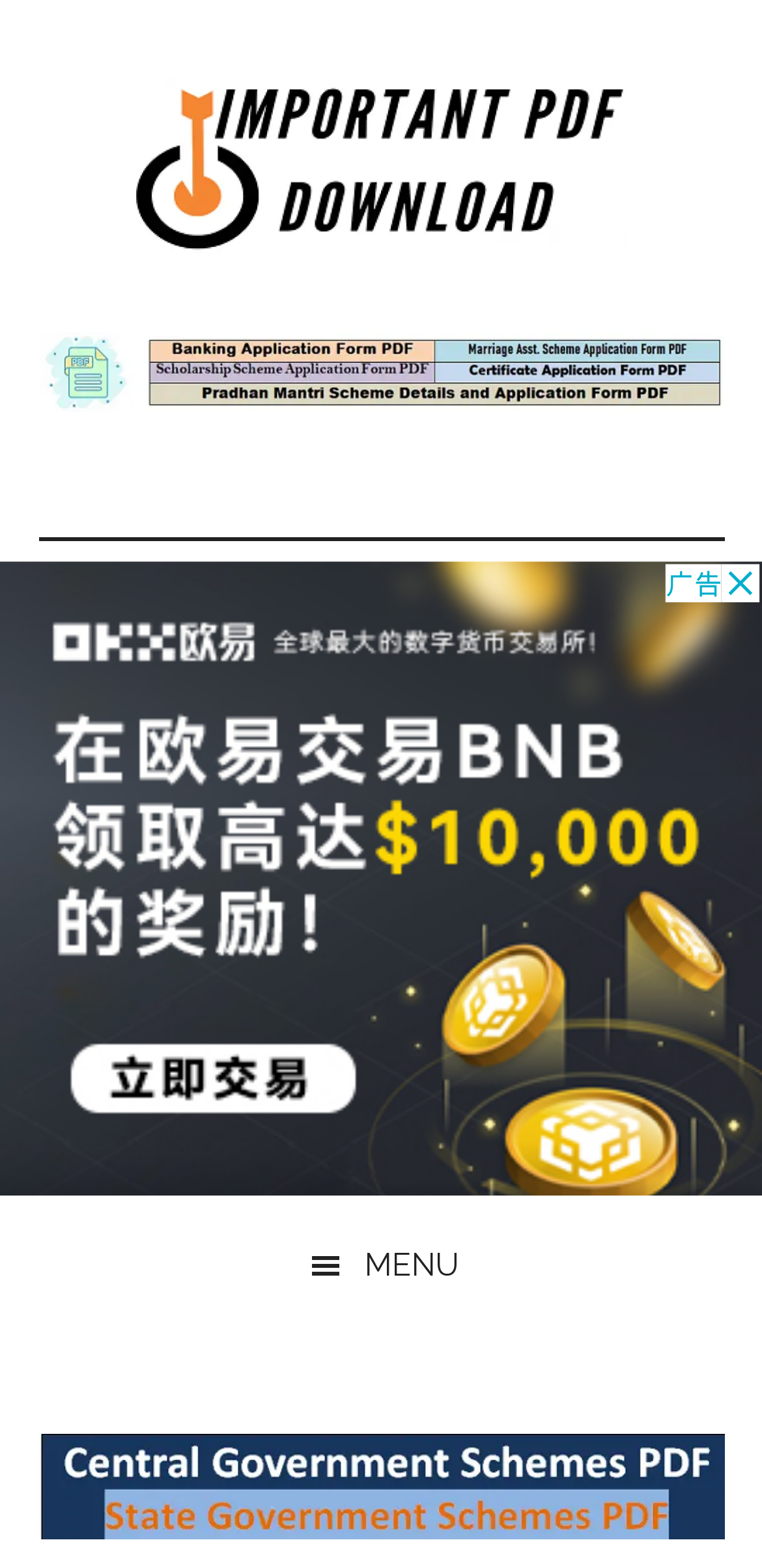Can you look at the image and give a comprehensive answer to the question:
What is the purpose of this webpage?

Based on the webpage's content, it appears to be a webpage that allows users to download the brochure of Suzuki Gixxer SF 250, which suggests that the purpose of this webpage is to provide users with the brochure for download.